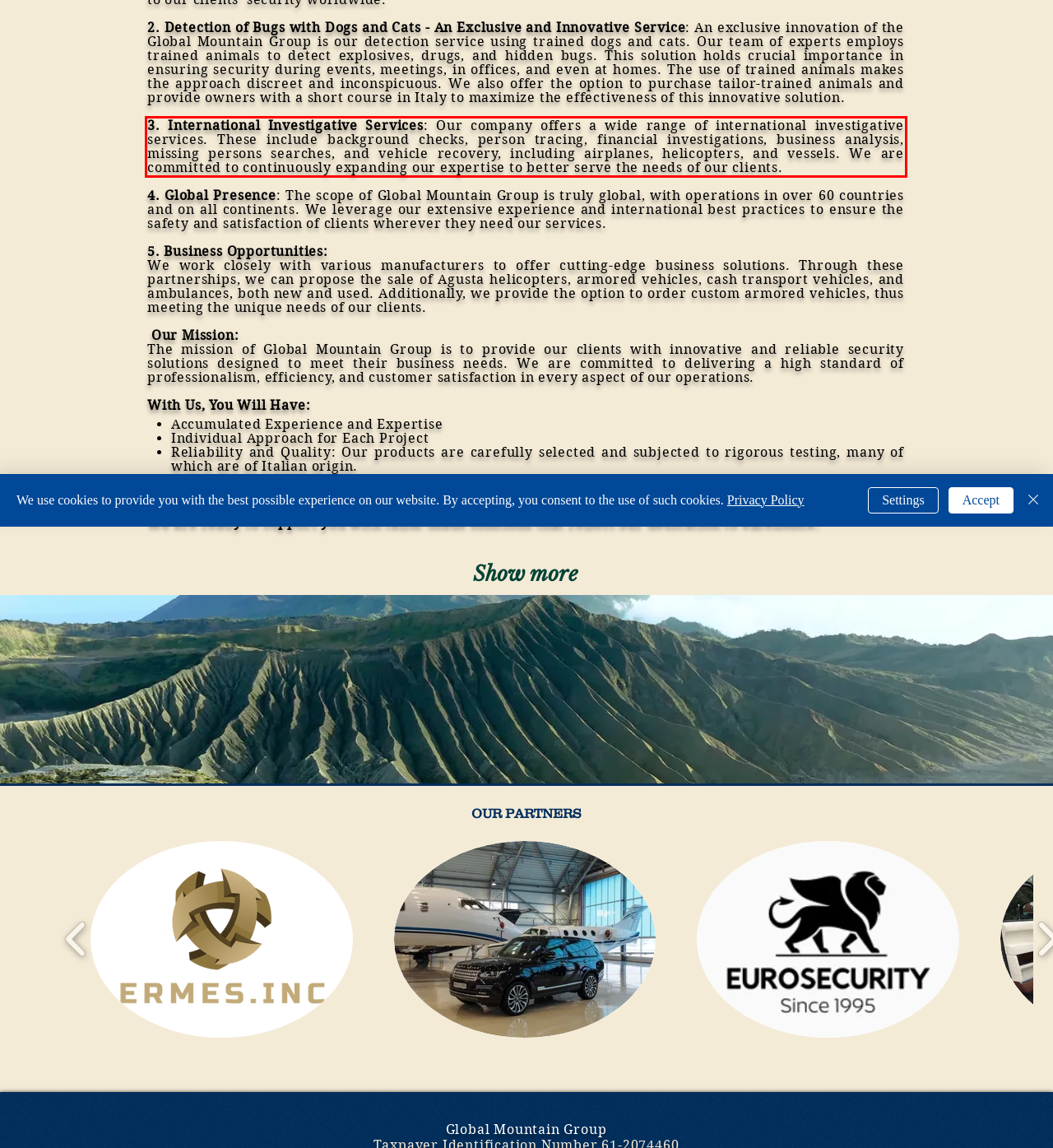You have a screenshot with a red rectangle around a UI element. Recognize and extract the text within this red bounding box using OCR.

3. International Investigative Services: Our company offers a wide range of international investigative services. These include background checks, person tracing, financial investigations, business analysis, missing persons searches, and vehicle recovery, including airplanes, helicopters, and vessels. We are committed to continuously expanding our expertise to better serve the needs of our clients.